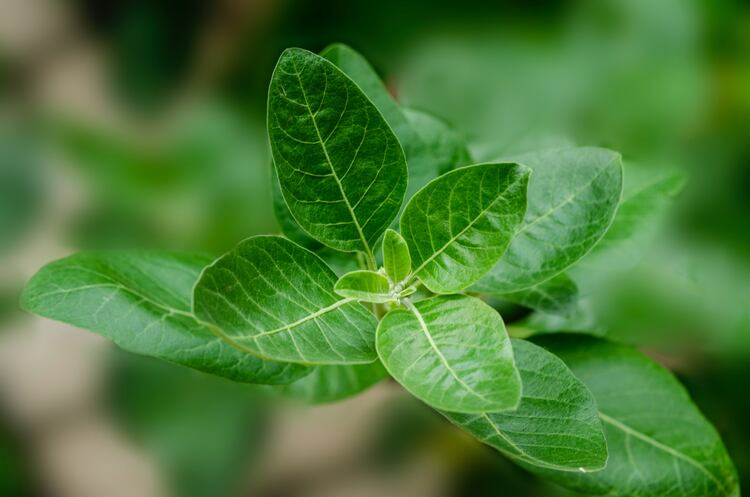Generate a descriptive account of all visible items and actions in the image.

The image showcases vibrant green leaves of the Ashwagandha plant, known scientifically as Withania somnifera. These leaves are recognized for their rich, textured surface and characteristic shape, which contribute to the plant's reputation in herbal medicine. Ashwagandha is celebrated for its adaptogenic properties, helping to combat stress and anxiety. This image encapsulates the essence of wellness, as Ashwagandha is often regarded as a natural remedy for emotional balance. The lush greenery symbolizes vitality and health, reflecting the plant's significant role in traditional Ayurvedic practices.